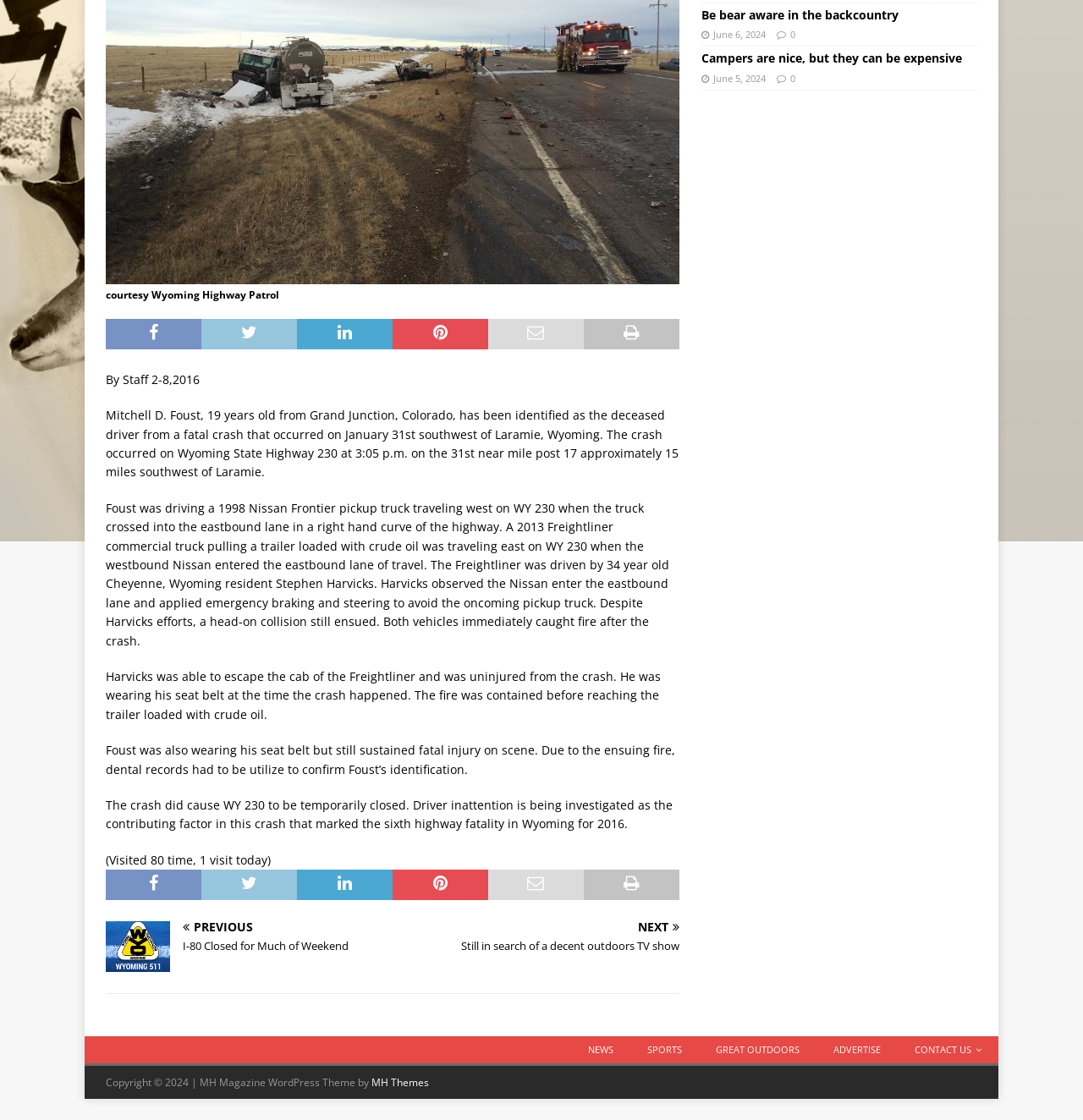Based on the element description June 6, 2024, identify the bounding box coordinates for the UI element. The coordinates should be in the format (top-left x, top-left y, bottom-right x, bottom-right y) and within the 0 to 1 range.

[0.658, 0.025, 0.707, 0.036]